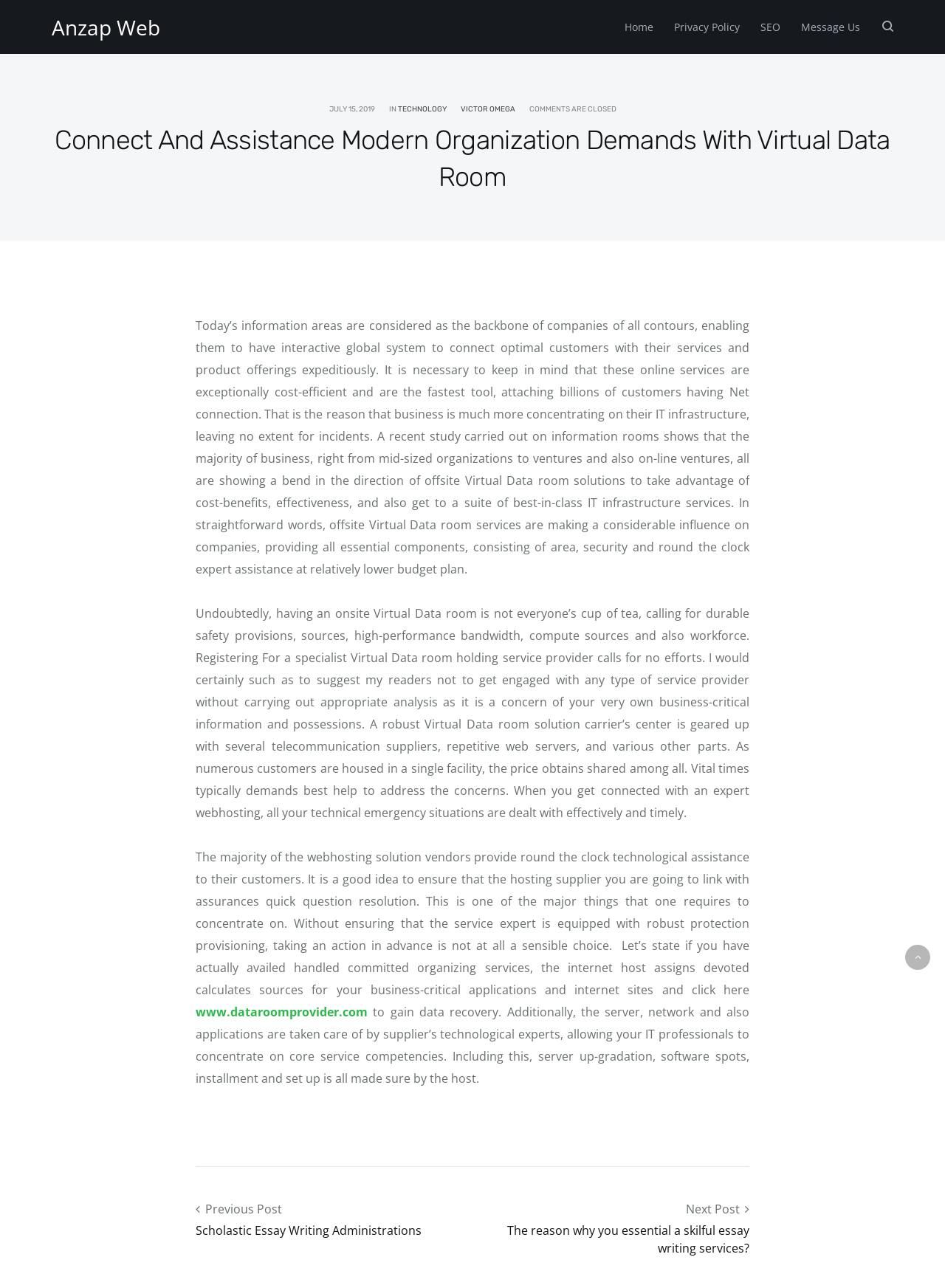Please answer the following question using a single word or phrase: 
What is the topic of the previous post?

Scholastic Essay Writing Administrations